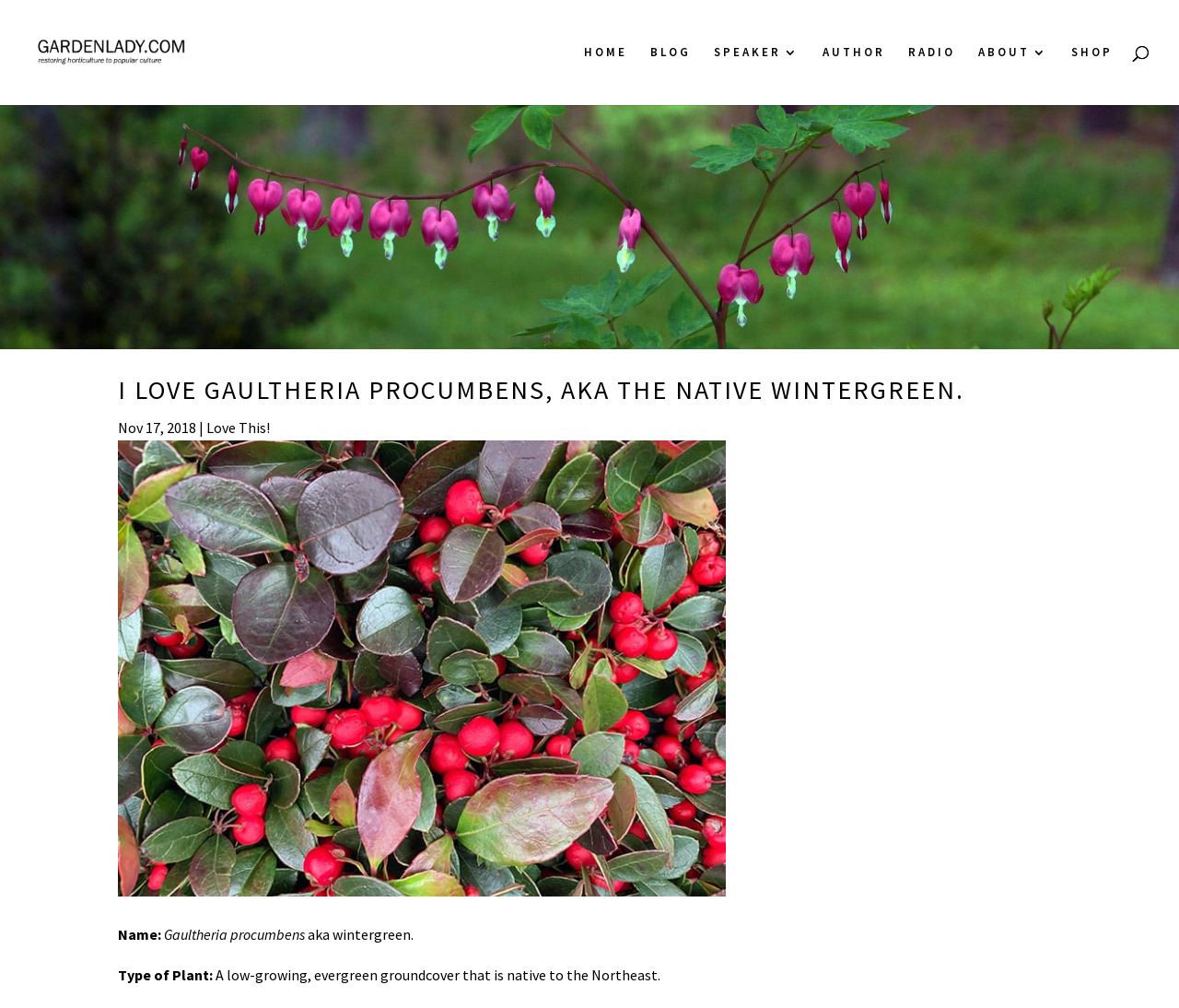Please find the bounding box coordinates of the section that needs to be clicked to achieve this instruction: "click on love this".

[0.175, 0.415, 0.229, 0.433]